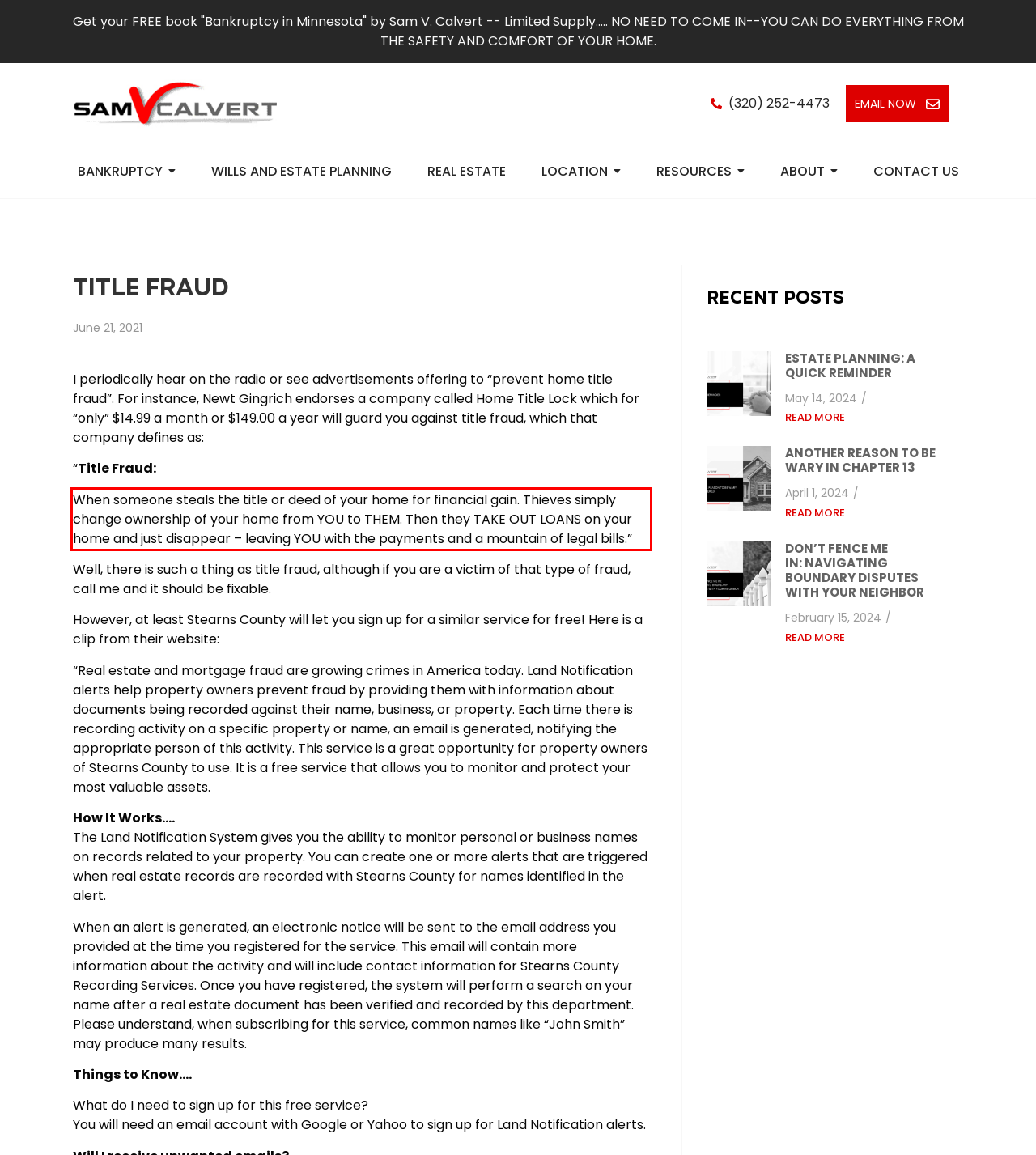Please examine the webpage screenshot containing a red bounding box and use OCR to recognize and output the text inside the red bounding box.

When someone steals the title or deed of your home for financial gain. Thieves simply change ownership of your home from YOU to THEM. Then they TAKE OUT LOANS on your home and just disappear – leaving YOU with the payments and a mountain of legal bills.”